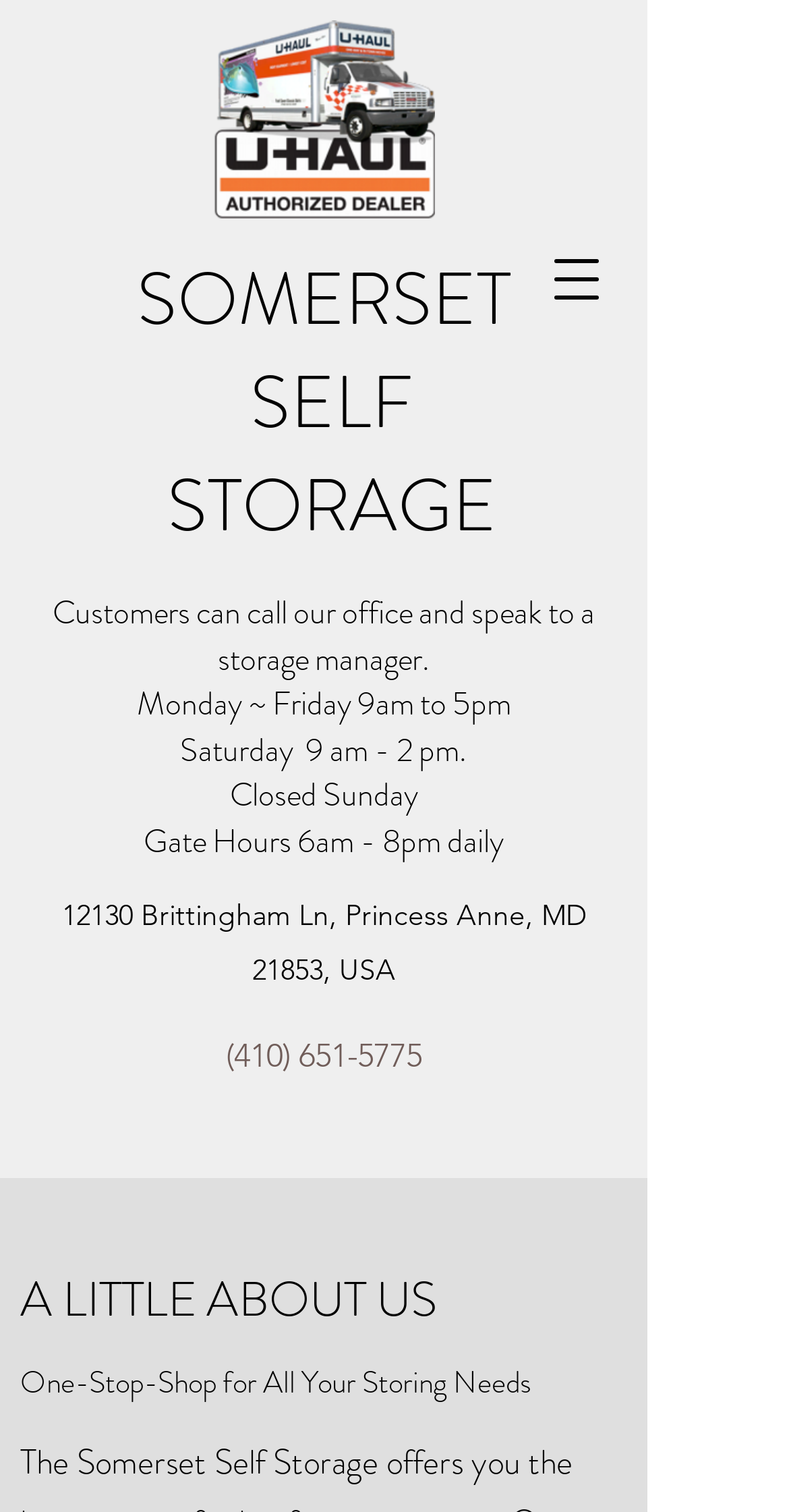What is the phone number of Somerset Self Storage?
Look at the image and answer the question using a single word or phrase.

(410) 651-5775